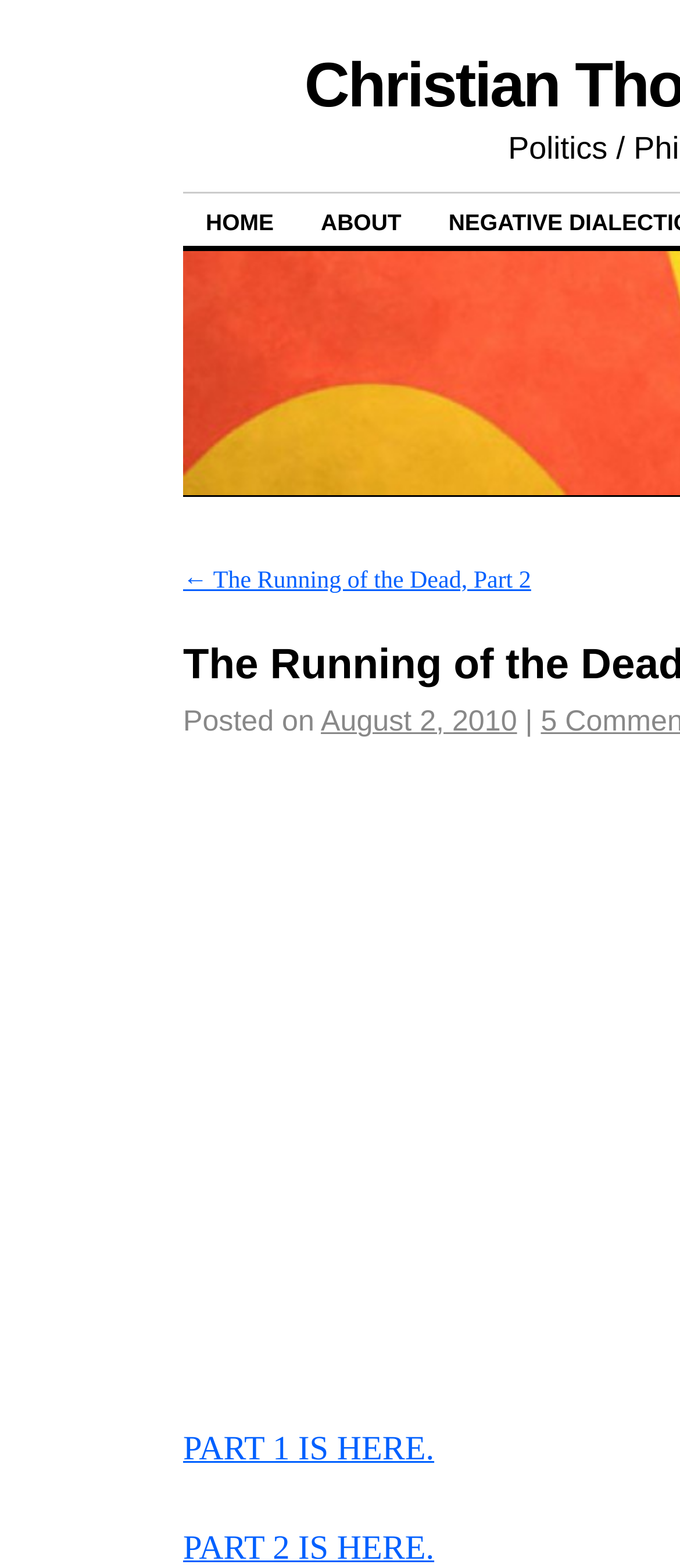From the details in the image, provide a thorough response to the question: What is the purpose of the '←' symbol?

The '←' symbol is part of the link '← The Running of the Dead, Part 2' which suggests that it is a navigation link to the previous part of the series.